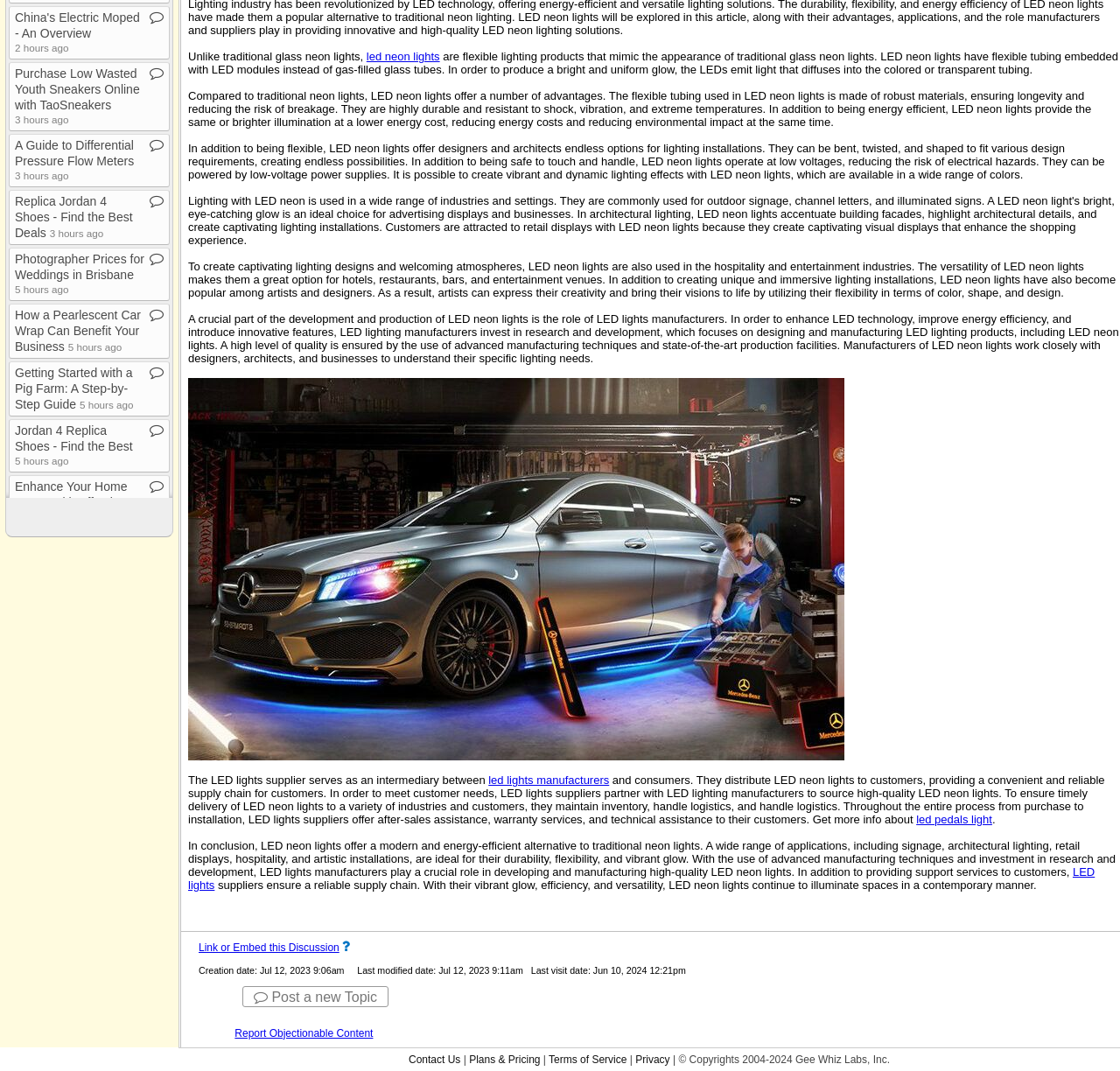Determine the bounding box coordinates in the format (top-left x, top-left y, bottom-right x, bottom-right y). Ensure all values are floating point numbers between 0 and 1. Identify the bounding box of the UI element described by: Contact Us

[0.365, 0.983, 0.411, 0.995]